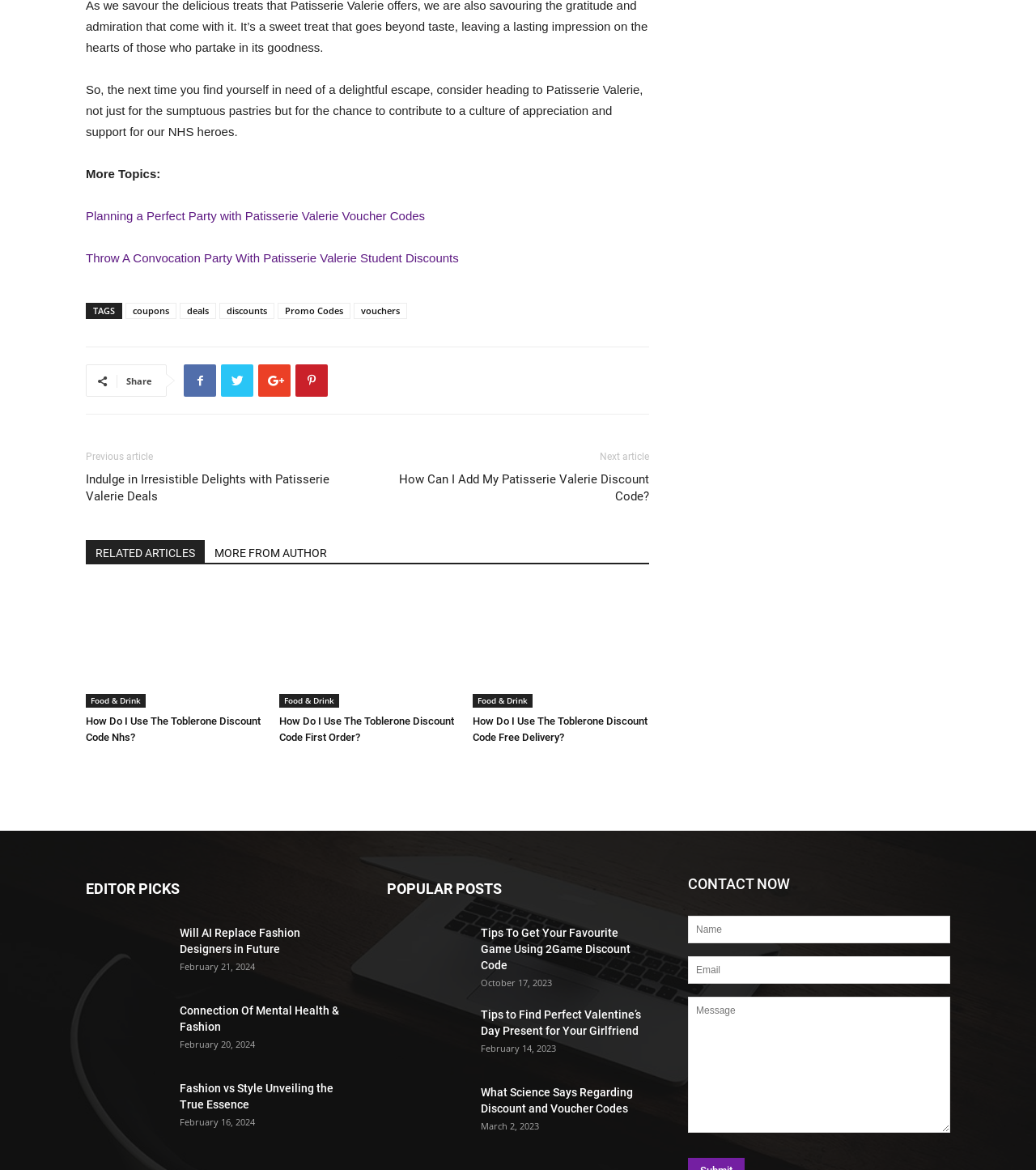What is the purpose of the 'CONTACT NOW' section?
Using the information from the image, give a concise answer in one word or a short phrase.

To contact the author